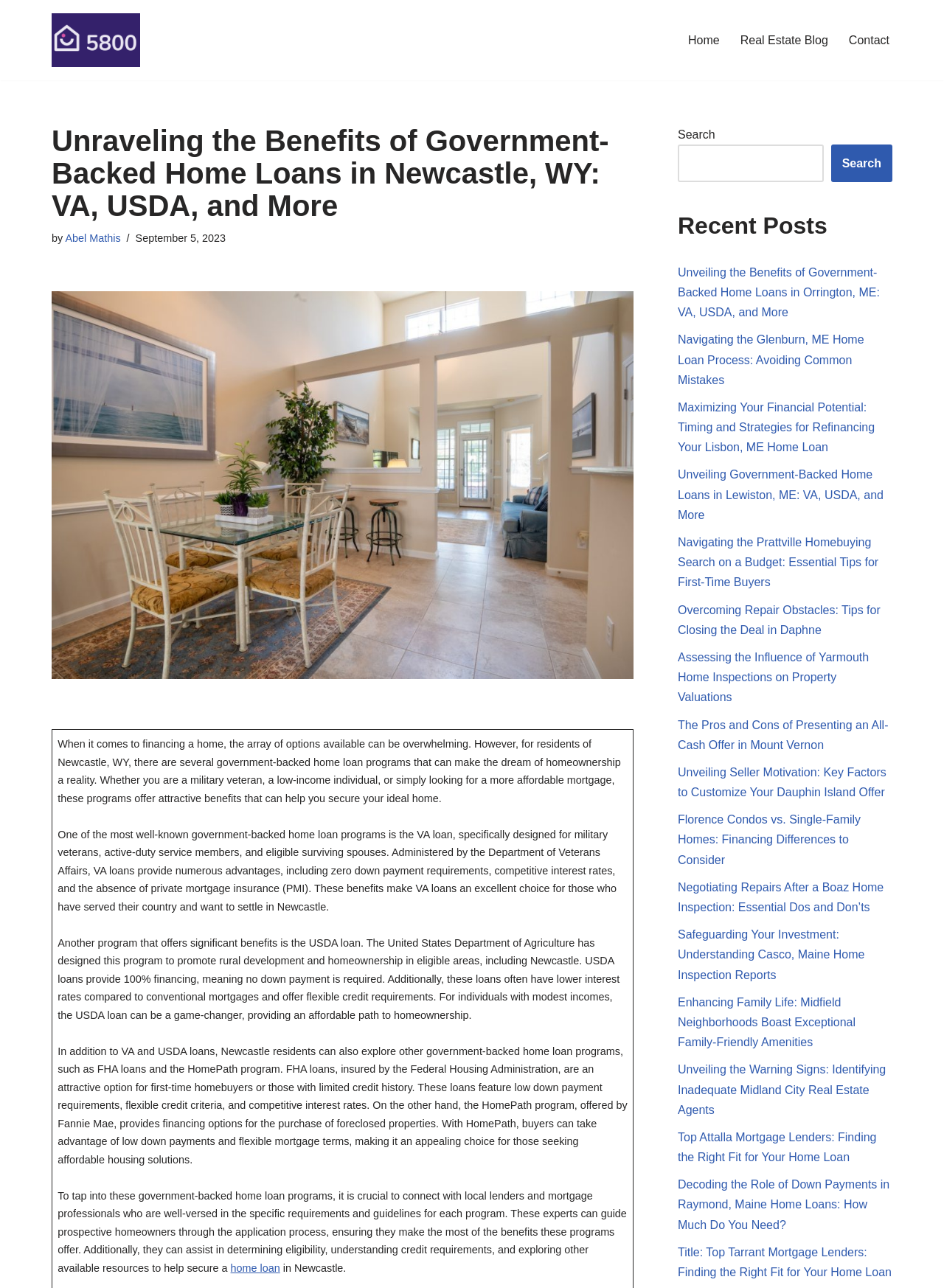Locate the bounding box coordinates of the area that needs to be clicked to fulfill the following instruction: "Read the 'Unraveling the Benefits of Government-Backed Home Loans in Newcastle, WY: VA, USDA, and More' article". The coordinates should be in the format of four float numbers between 0 and 1, namely [left, top, right, bottom].

[0.055, 0.097, 0.671, 0.172]